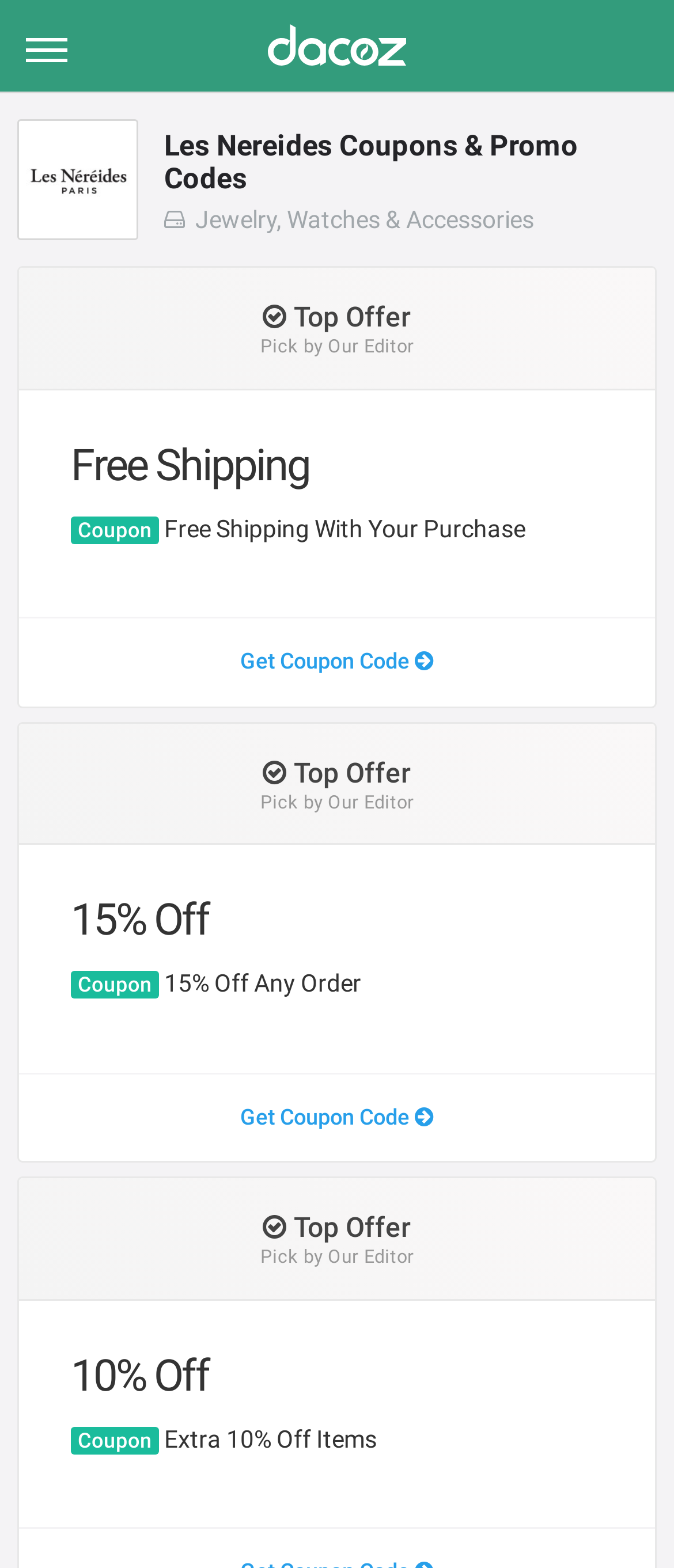How many promo codes are available?
Please ensure your answer is as detailed and informative as possible.

Based on the webpage structure, I found a heading 'Les Nereides Coupons & Promo Codes' which suggests that the webpage is listing promo codes for Les Nereides. Further down, I found multiple sections with 'Get Coupon Code' links, which implies that there are multiple promo codes available. The exact number is not explicitly stated, but based on the repetition of similar sections, I infer that there are 14 promo codes available.